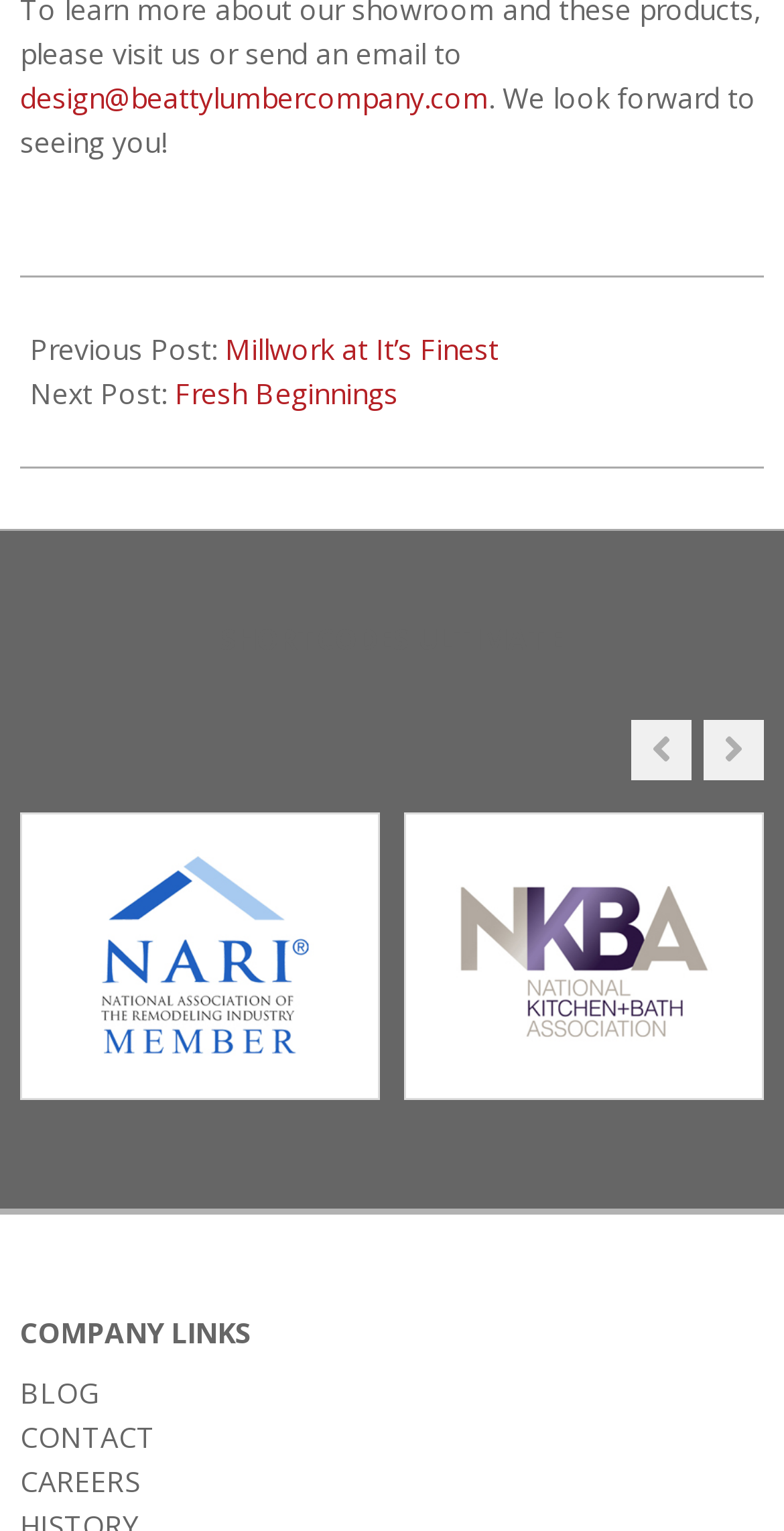Please provide the bounding box coordinates for the element that needs to be clicked to perform the following instruction: "Visit the blog page". The coordinates should be given as four float numbers between 0 and 1, i.e., [left, top, right, bottom].

[0.026, 0.898, 0.126, 0.923]